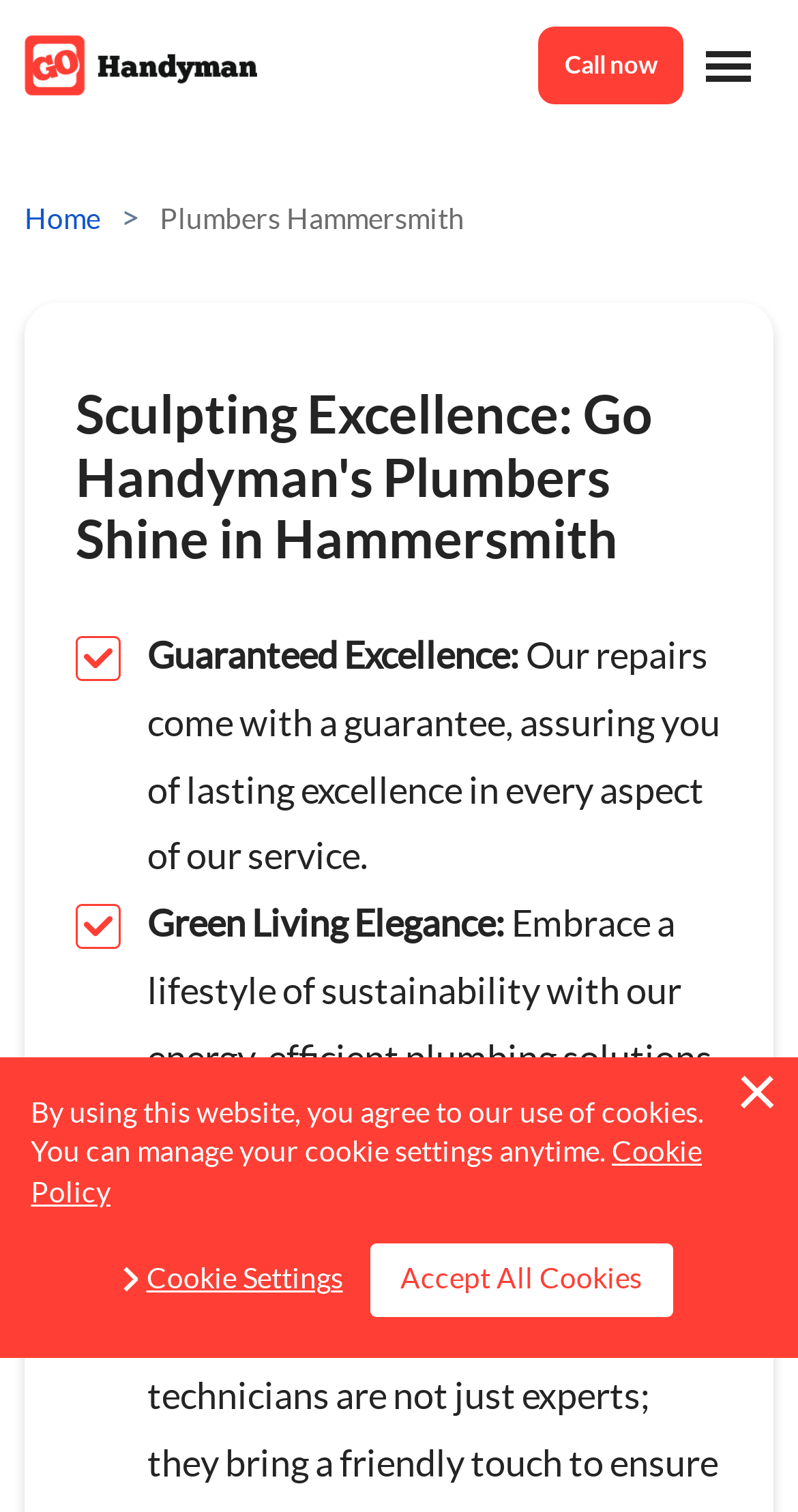Please extract the primary headline from the webpage.

Sculpting Excellence: Go Handyman's Plumbers Shine in Hammersmith